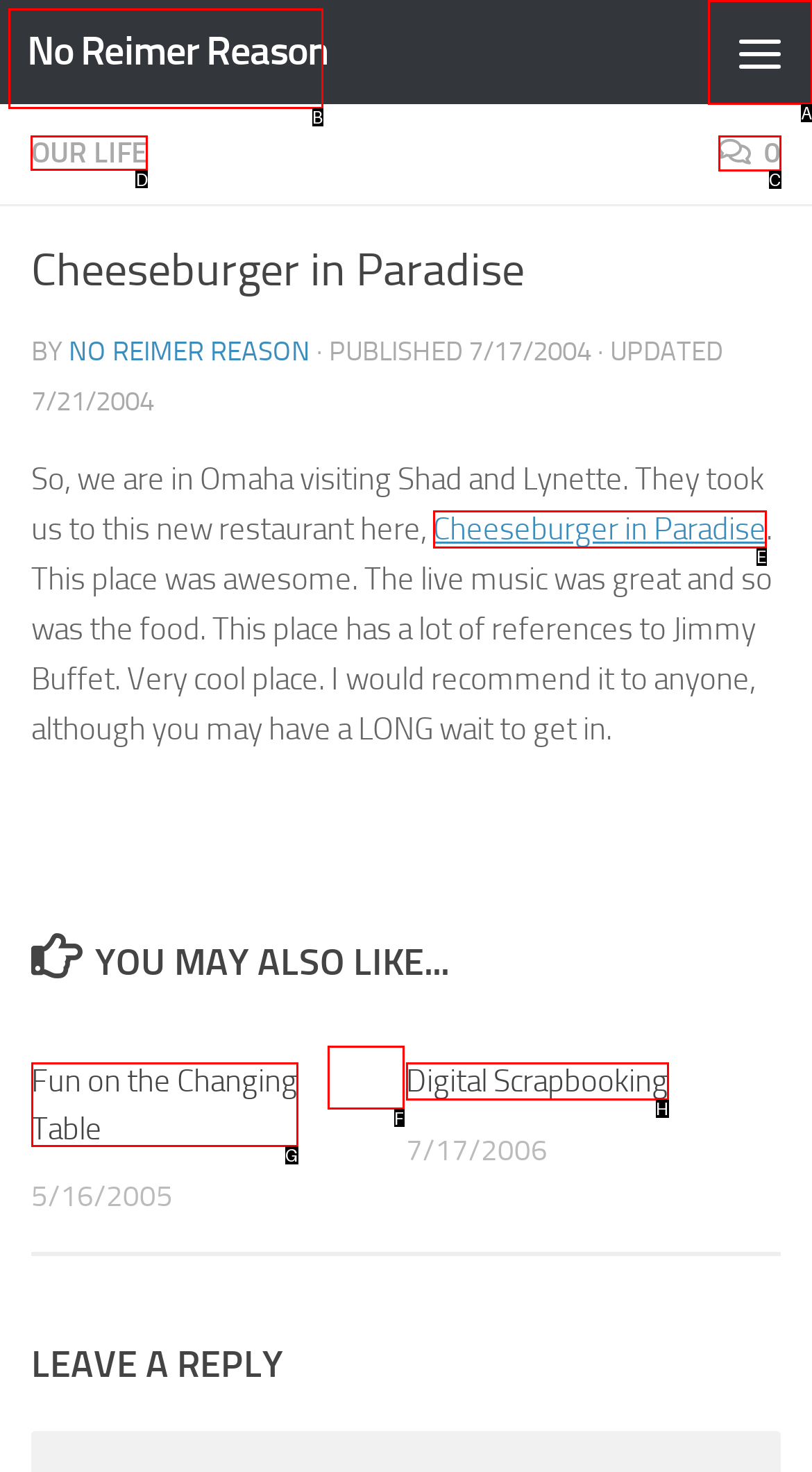For the instruction: Visit the 'OUR LIFE' page, which HTML element should be clicked?
Respond with the letter of the appropriate option from the choices given.

D